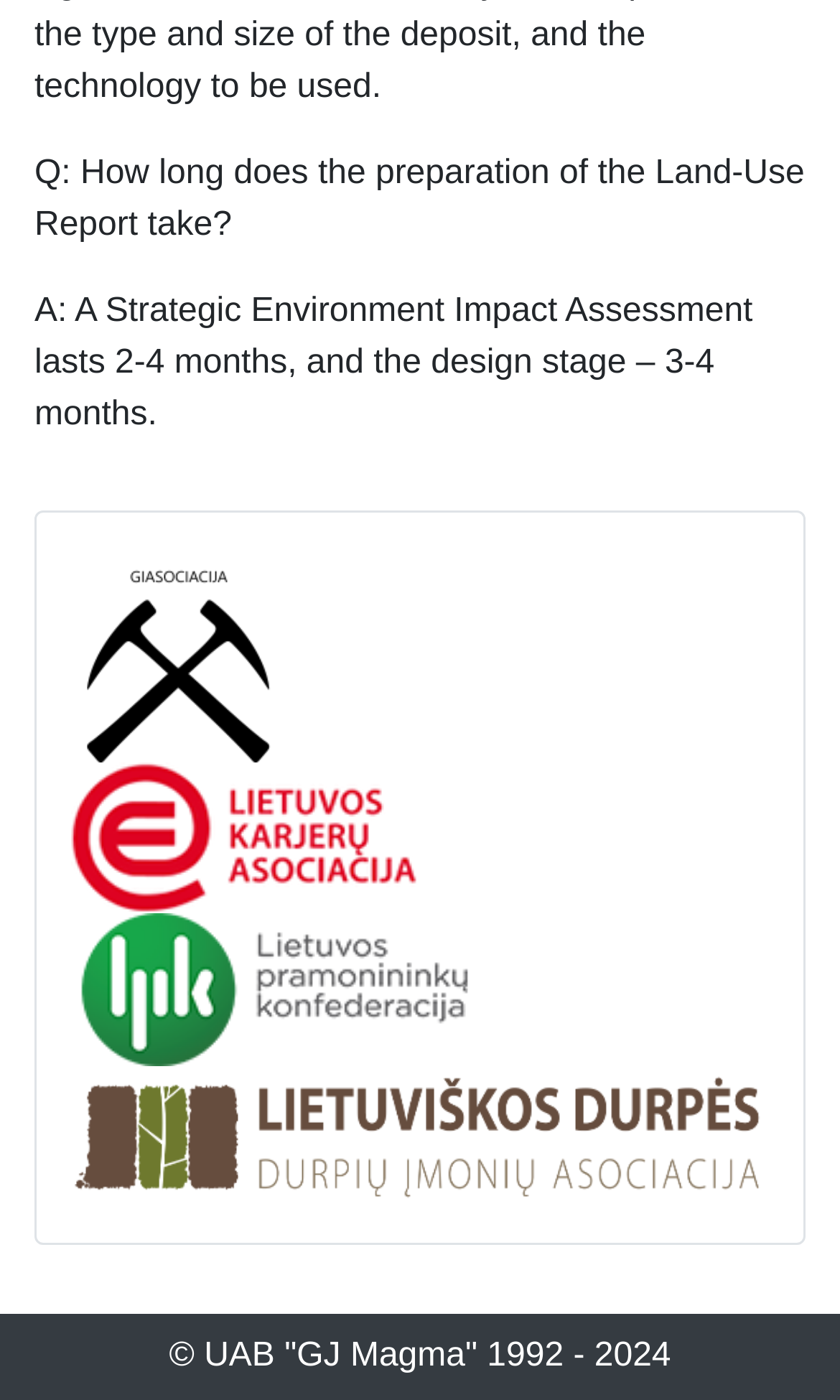Please provide a brief answer to the question using only one word or phrase: 
What is the purpose of the webpage?

Providing information on land-use reports